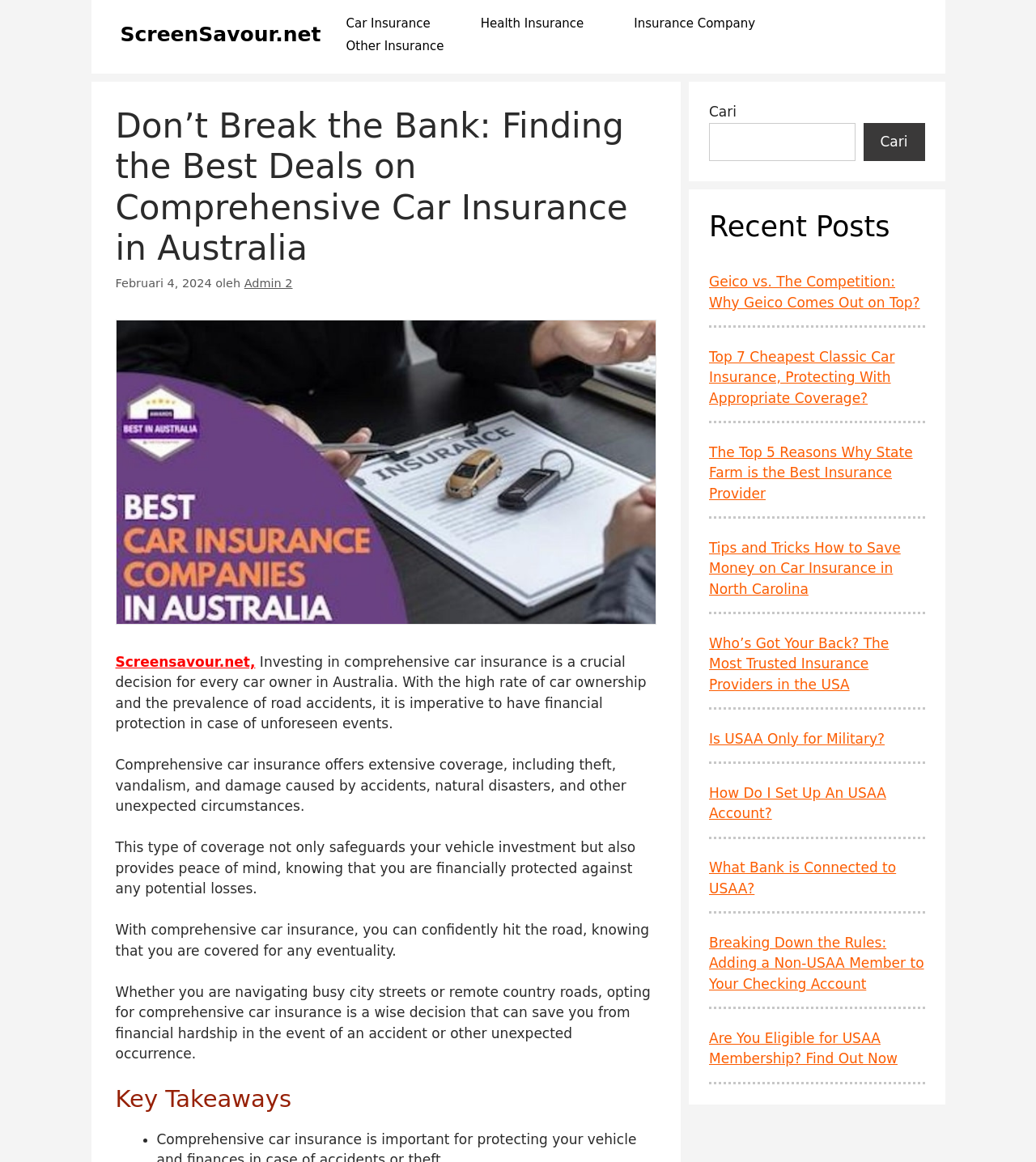What is the date of the article?
Please answer the question as detailed as possible based on the image.

The date of the article is mentioned in the time element, which is 'Februari 4, 2024', indicating when the article was published.